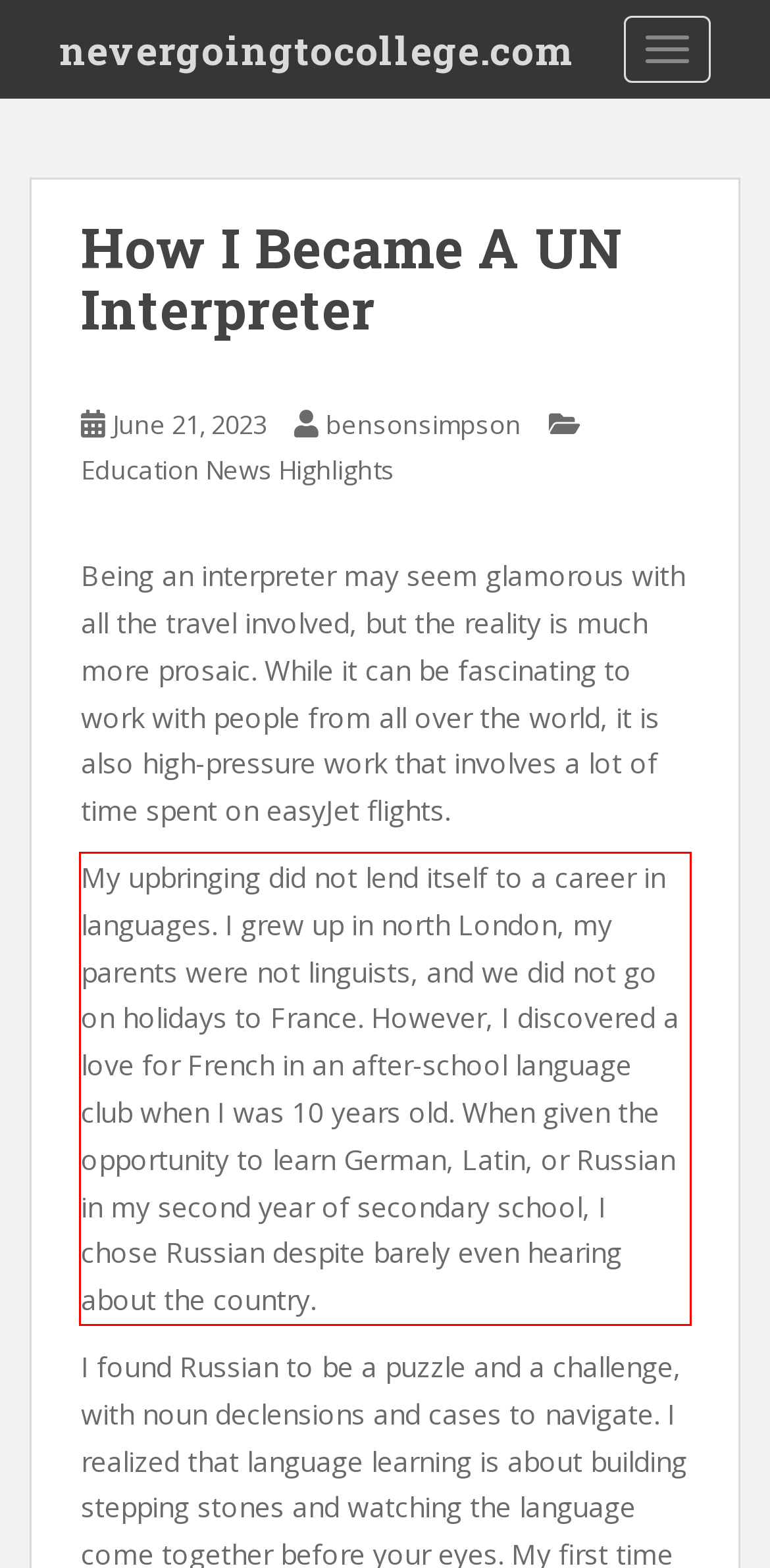Please examine the webpage screenshot and extract the text within the red bounding box using OCR.

My upbringing did not lend itself to a career in languages. I grew up in north London, my parents were not linguists, and we did not go on holidays to France. However, I discovered a love for French in an after-school language club when I was 10 years old. When given the opportunity to learn German, Latin, or Russian in my second year of secondary school, I chose Russian despite barely even hearing about the country.